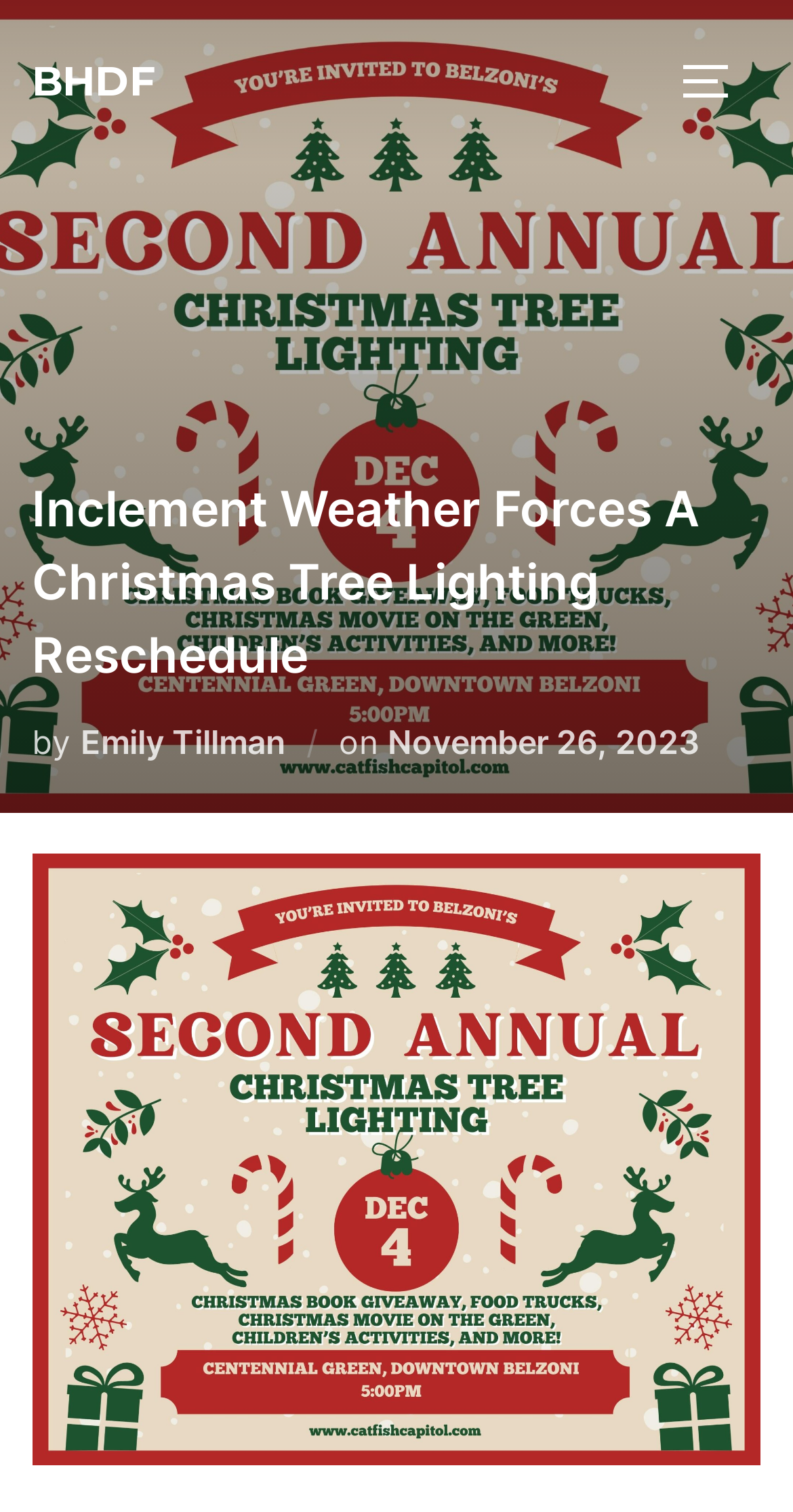Using the description "Toggle sidebar & navigation", predict the bounding box of the relevant HTML element.

[0.857, 0.024, 0.96, 0.083]